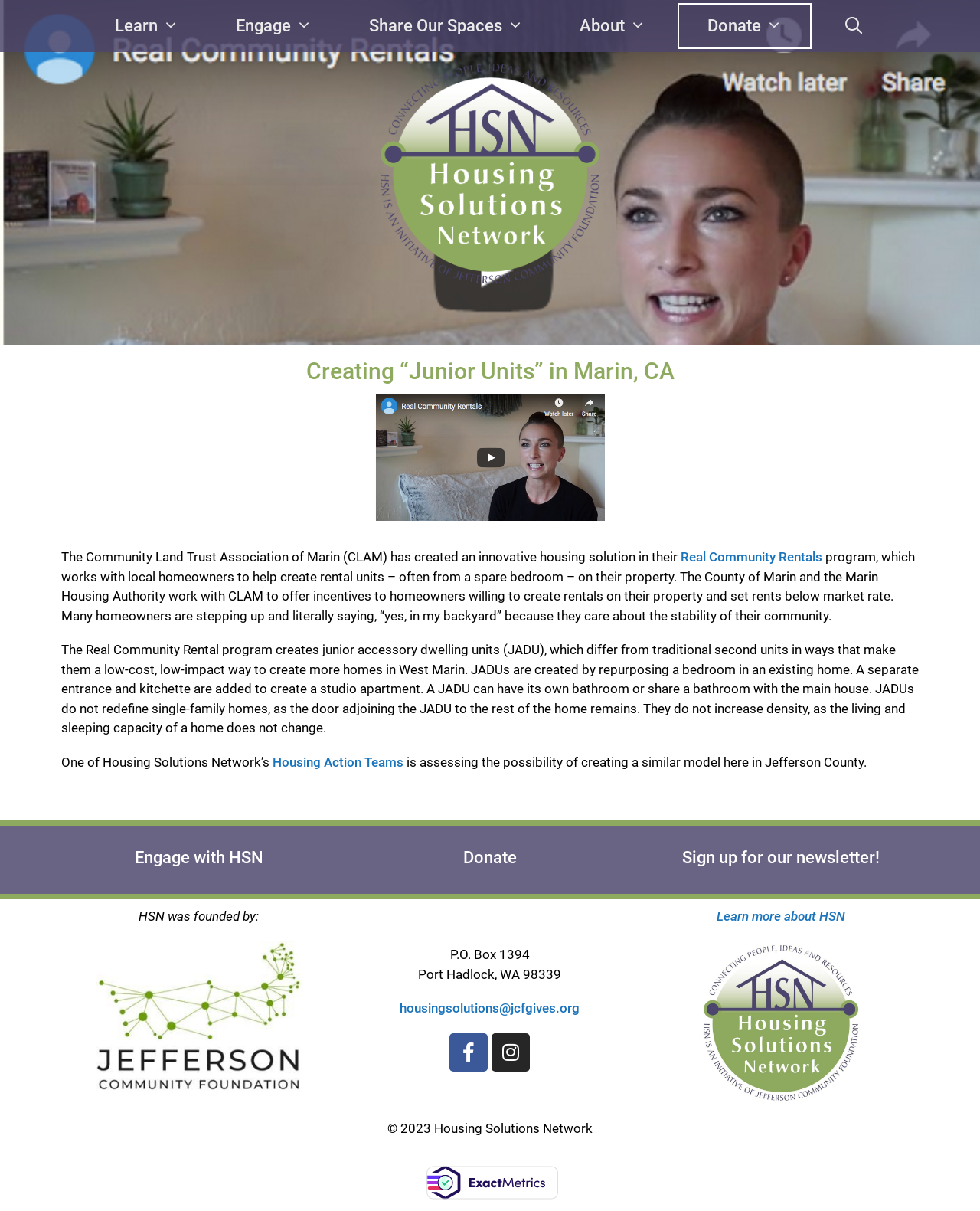Please identify the bounding box coordinates of the element's region that I should click in order to complete the following instruction: "Open Search Bar". The bounding box coordinates consist of four float numbers between 0 and 1, i.e., [left, top, right, bottom].

[0.832, 0.004, 0.911, 0.039]